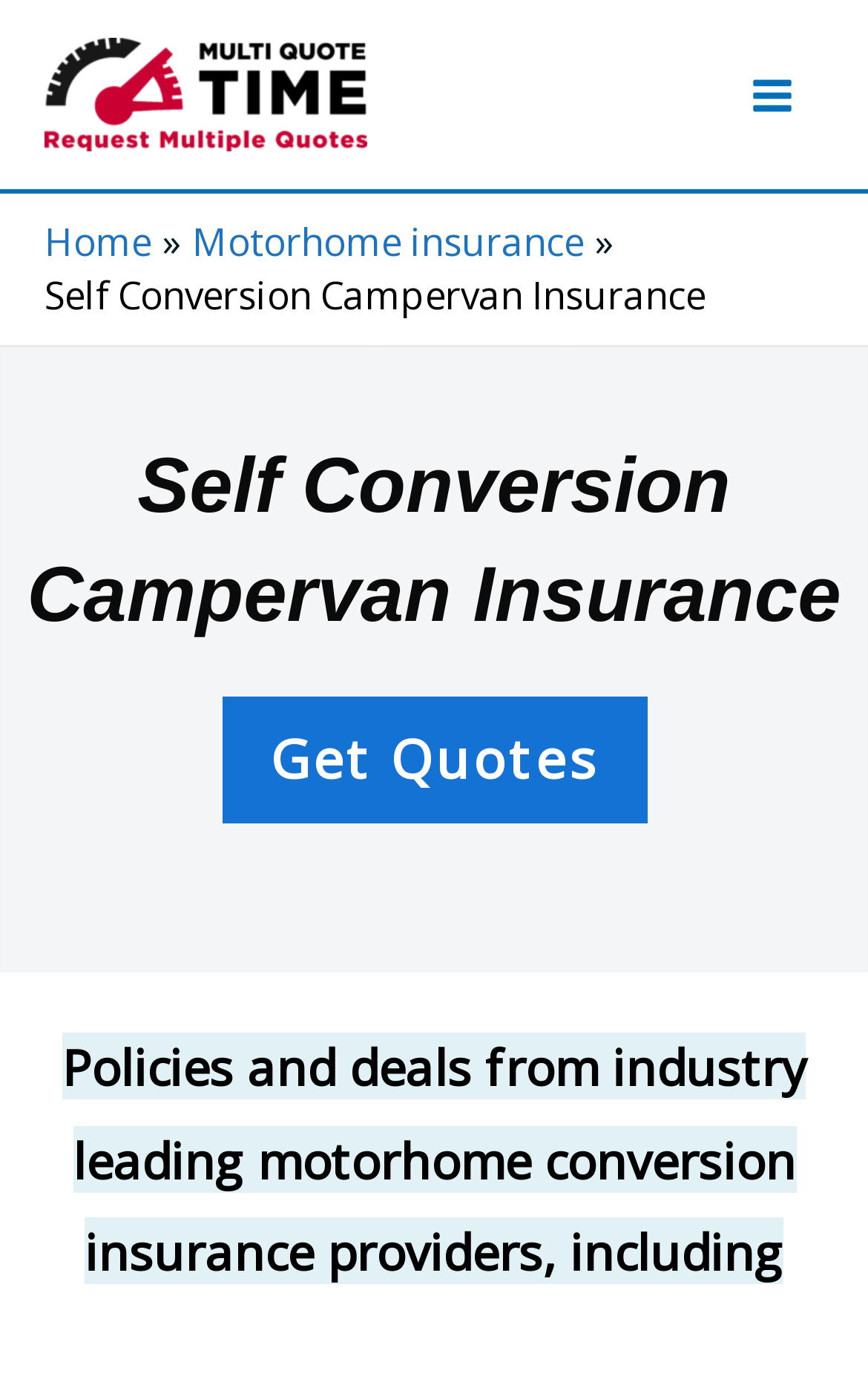Give a one-word or one-phrase response to the question:
What action can be performed using the 'Main Menu' button?

Expand or collapse menu